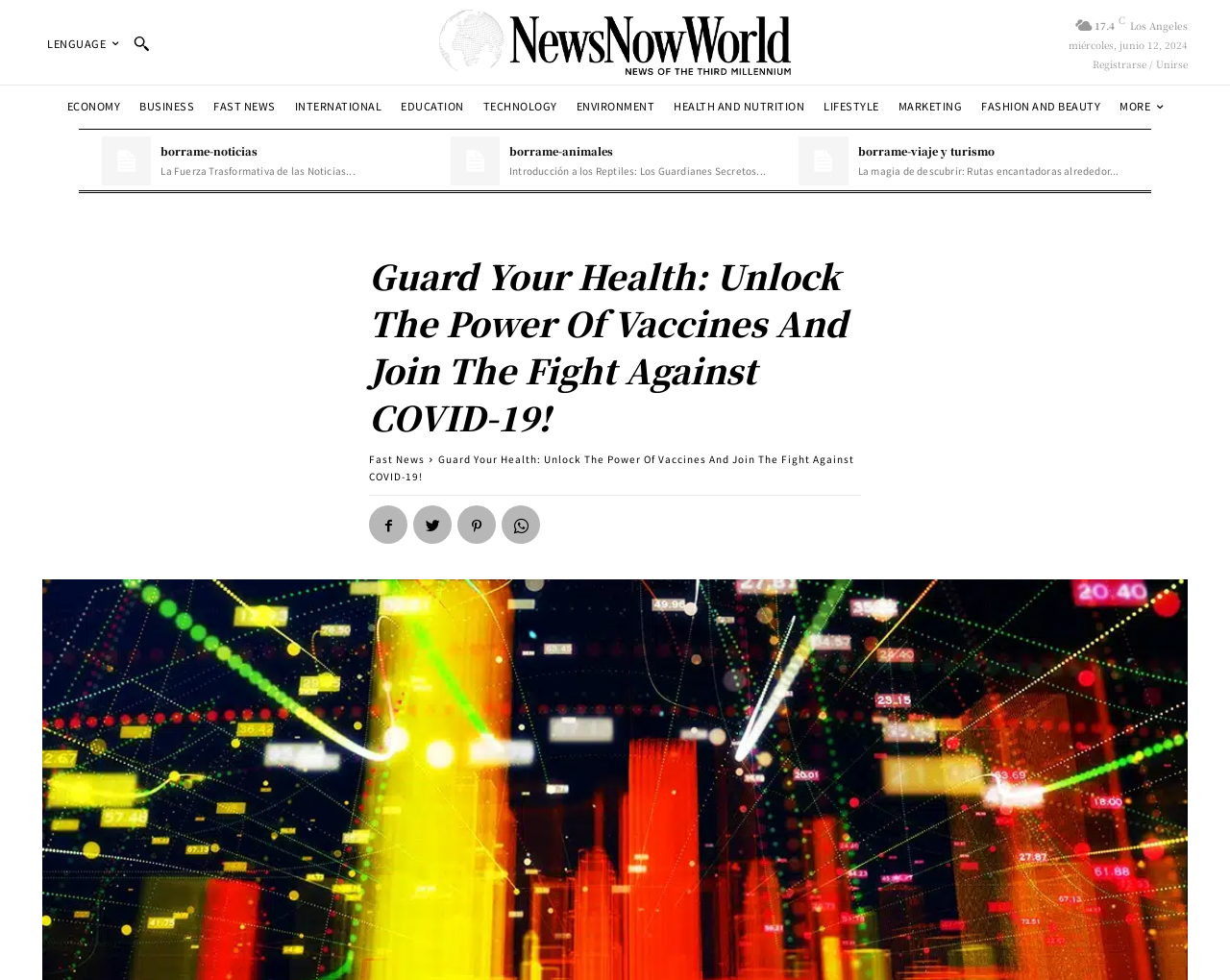What is the date displayed on the webpage?
Observe the image and answer the question with a one-word or short phrase response.

miércoles, junio 12, 2024